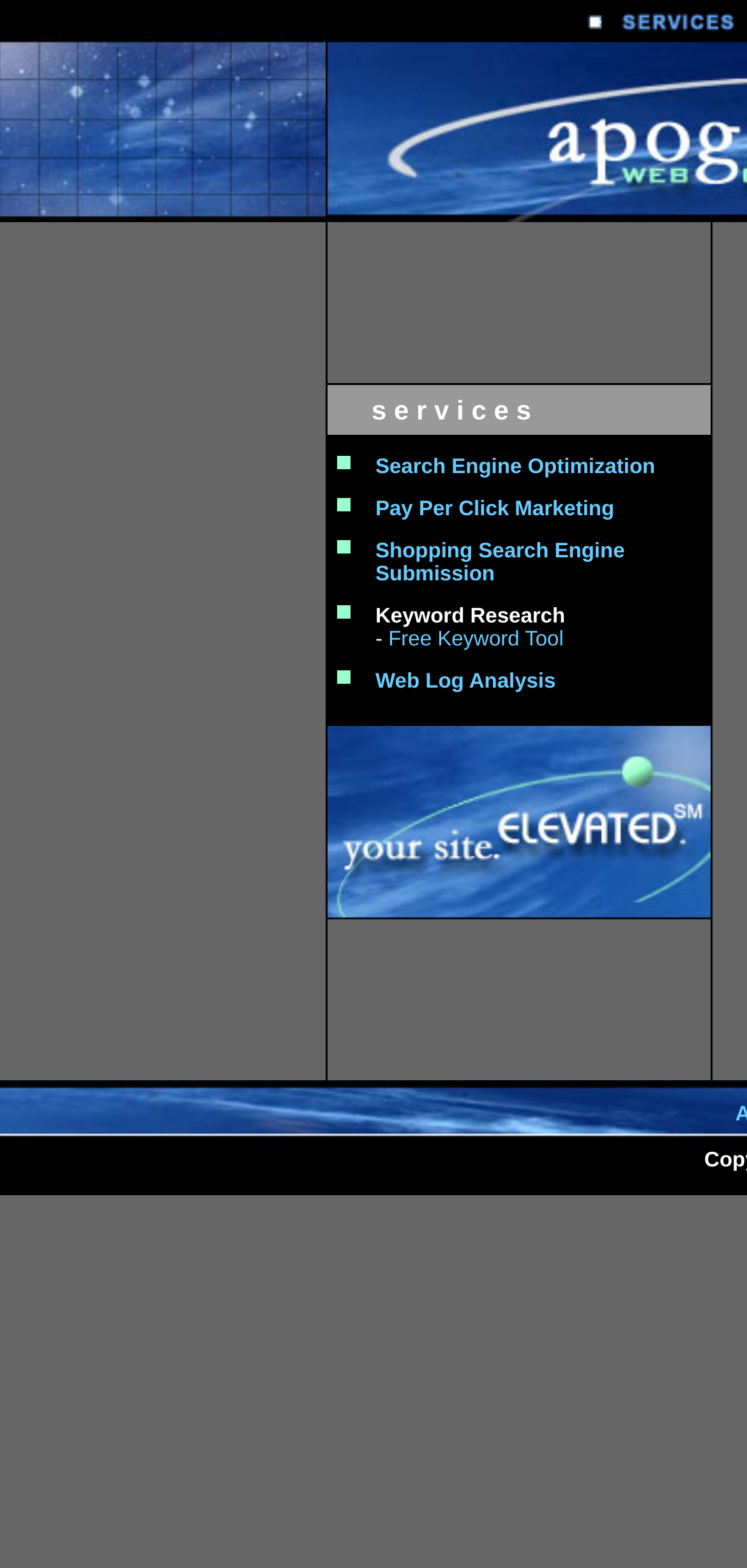Generate a thorough caption detailing the webpage content.

The webpage is about keyword marketing, specifically focusing on keyword research services. At the top, there is a navigation menu with a "Services" link, accompanied by a small image. Below the navigation menu, there is a section that lists various services offered, including Search Engine Optimization, Pay Per Click Marketing, Shopping Search Engine Submission, Keyword Research with a free keyword tool, and Web Log Analysis. Each service is listed as a link, and they are arranged in a table format with empty cells separating them. The services are positioned in the middle of the page, taking up most of the vertical space. To the right of the services section, there is a narrow empty column. At the very bottom of the page, there is a small image related to search engine marketing services.